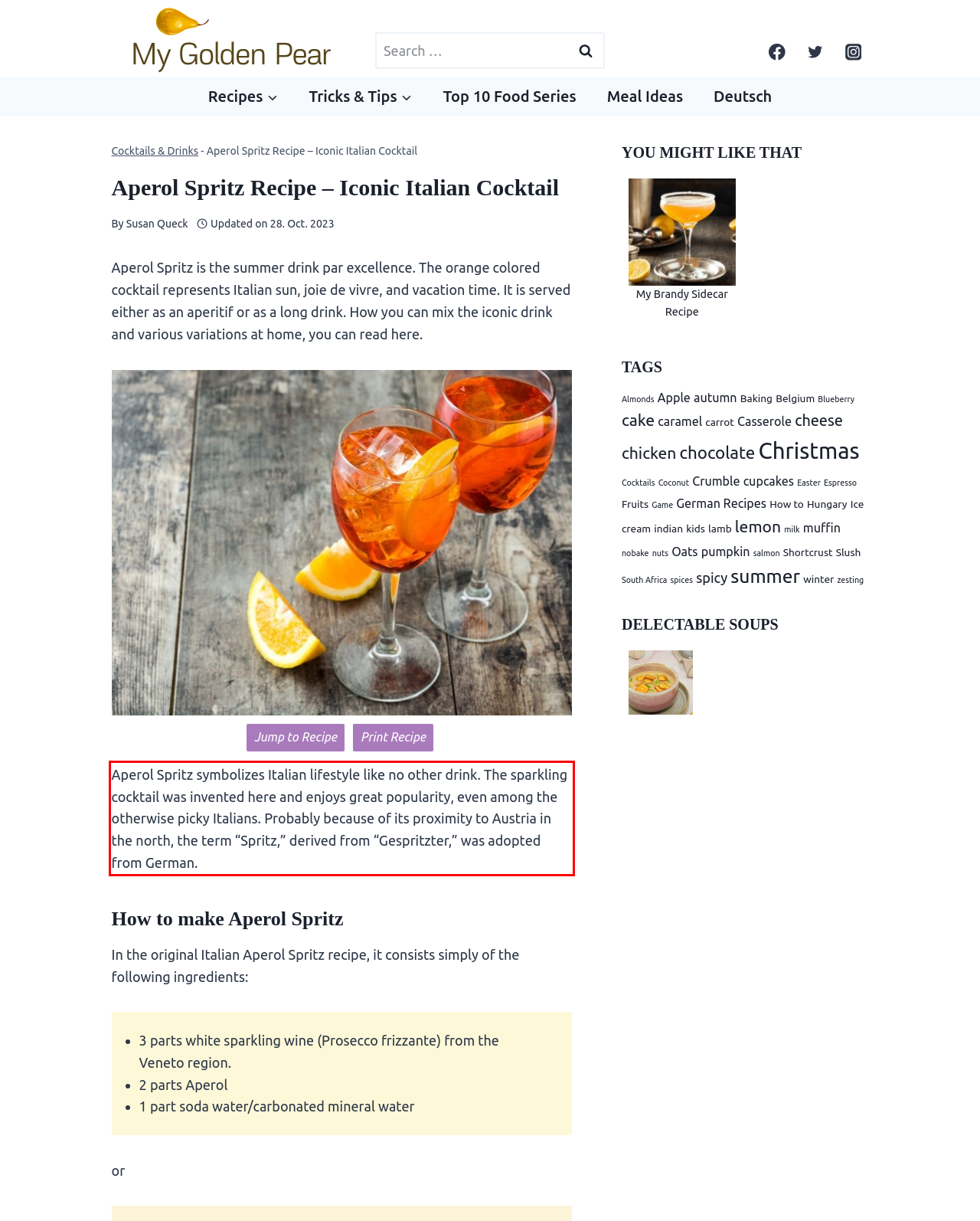You are presented with a screenshot containing a red rectangle. Extract the text found inside this red bounding box.

Aperol Spritz symbolizes Italian lifestyle like no other drink. The sparkling cocktail was invented here and enjoys great popularity, even among the otherwise picky Italians. Probably because of its proximity to Austria in the north, the term “Spritz,” derived from “Gespritzter,” was adopted from German.